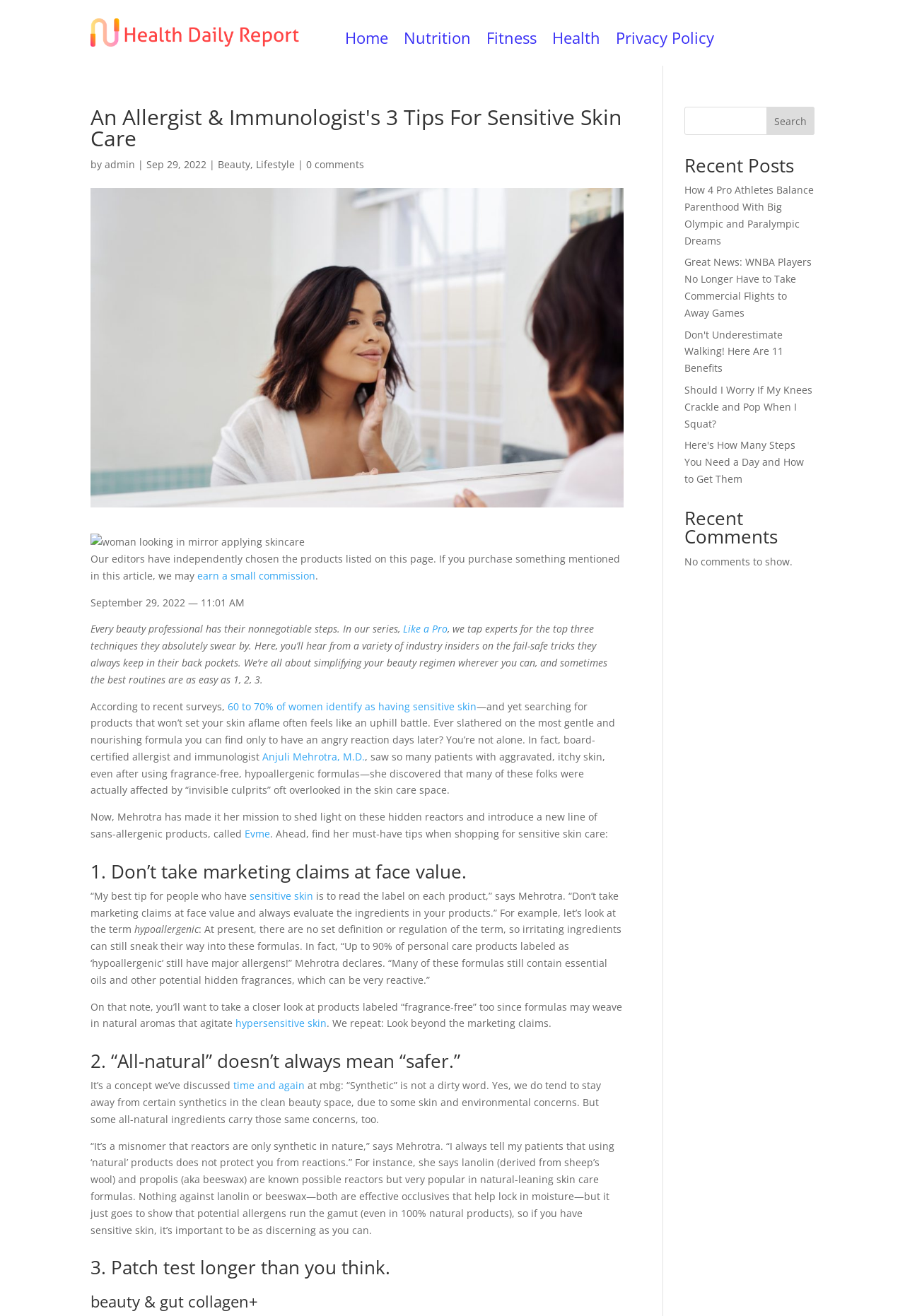Answer the question below in one word or phrase:
What percentage of women identify as having sensitive skin?

60 to 70%